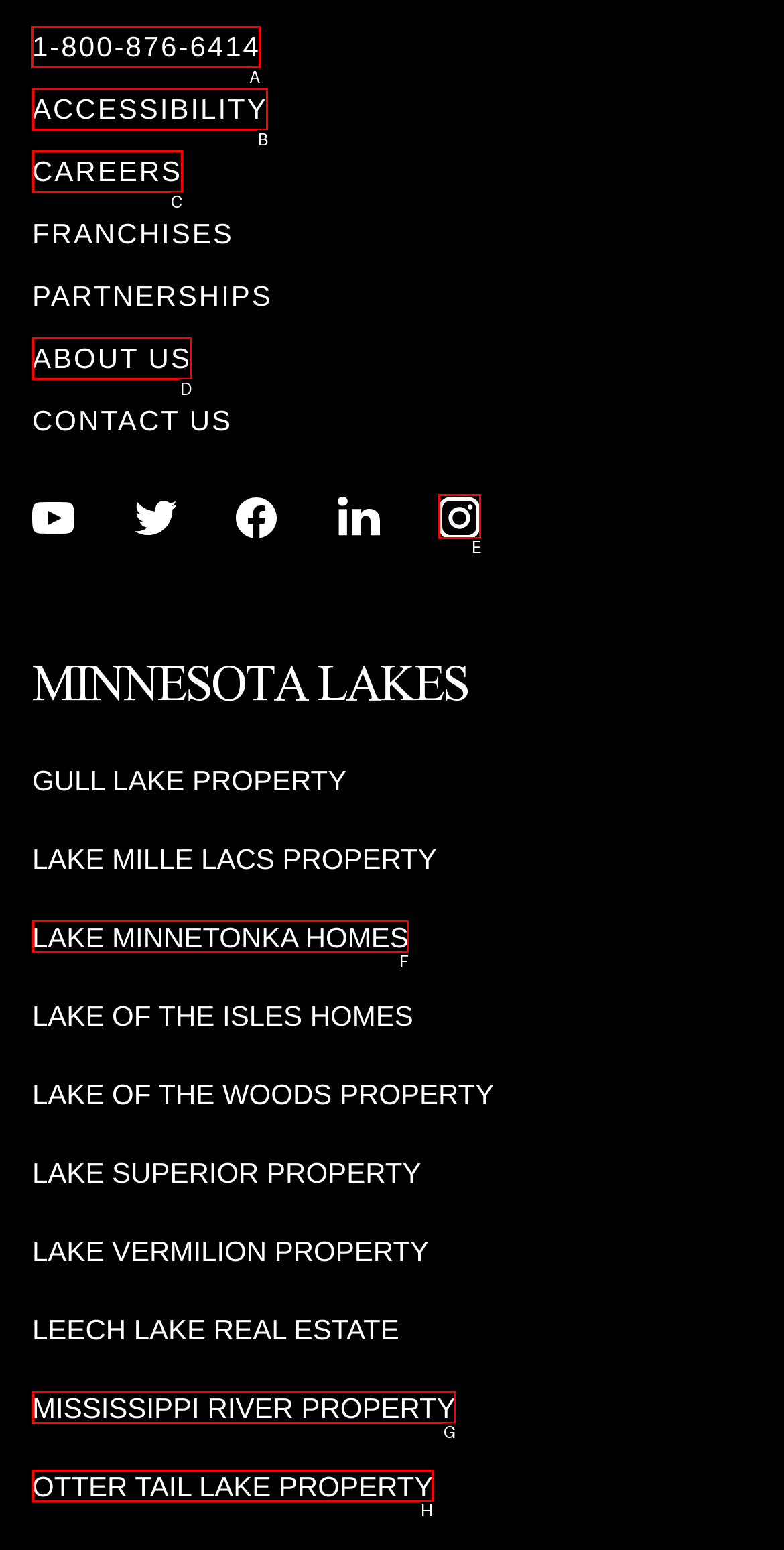Given the task: Contact us, point out the letter of the appropriate UI element from the marked options in the screenshot.

None